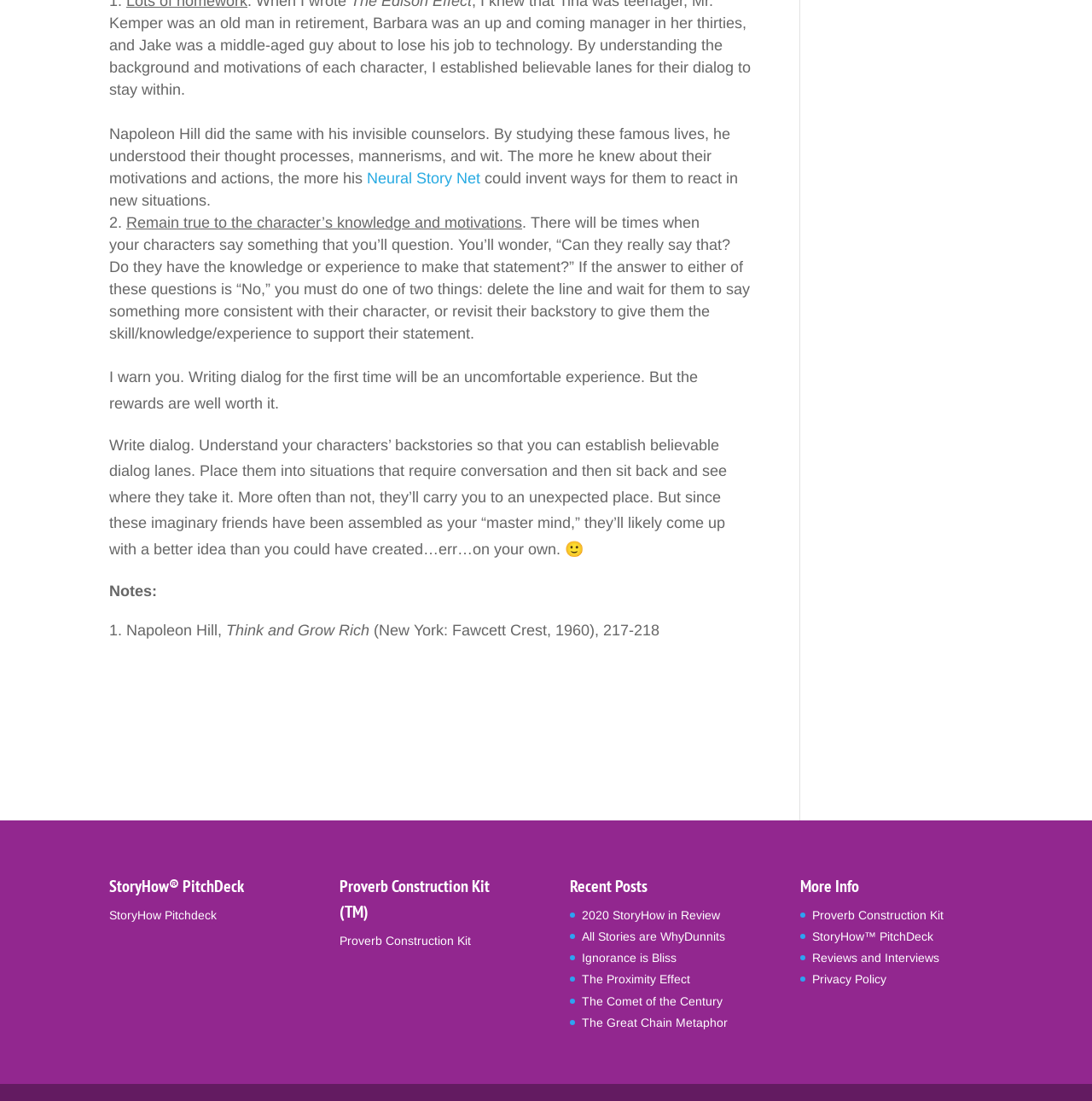Kindly provide the bounding box coordinates of the section you need to click on to fulfill the given instruction: "View 2020 StoryHow in Review".

[0.533, 0.825, 0.659, 0.837]